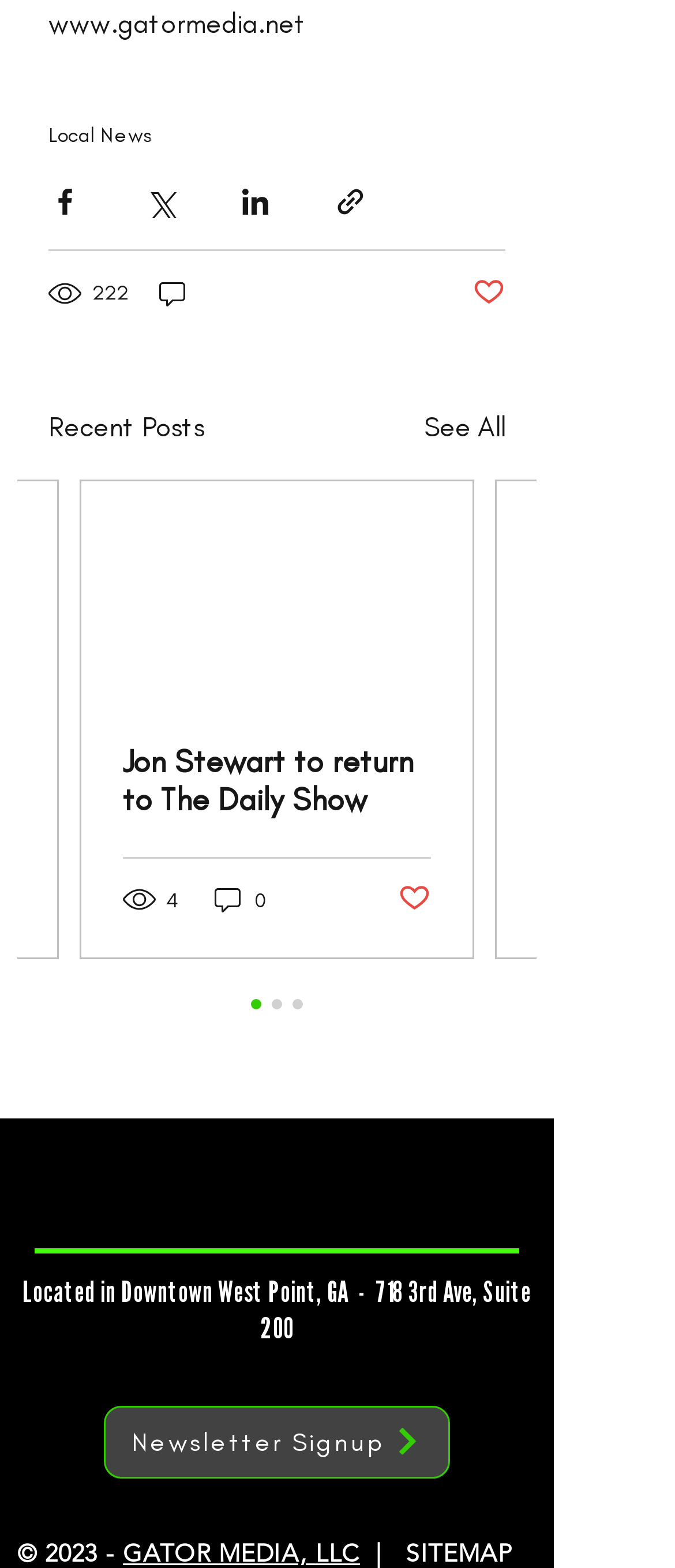Could you determine the bounding box coordinates of the clickable element to complete the instruction: "Fill in the Name field"? Provide the coordinates as four float numbers between 0 and 1, i.e., [left, top, right, bottom].

None